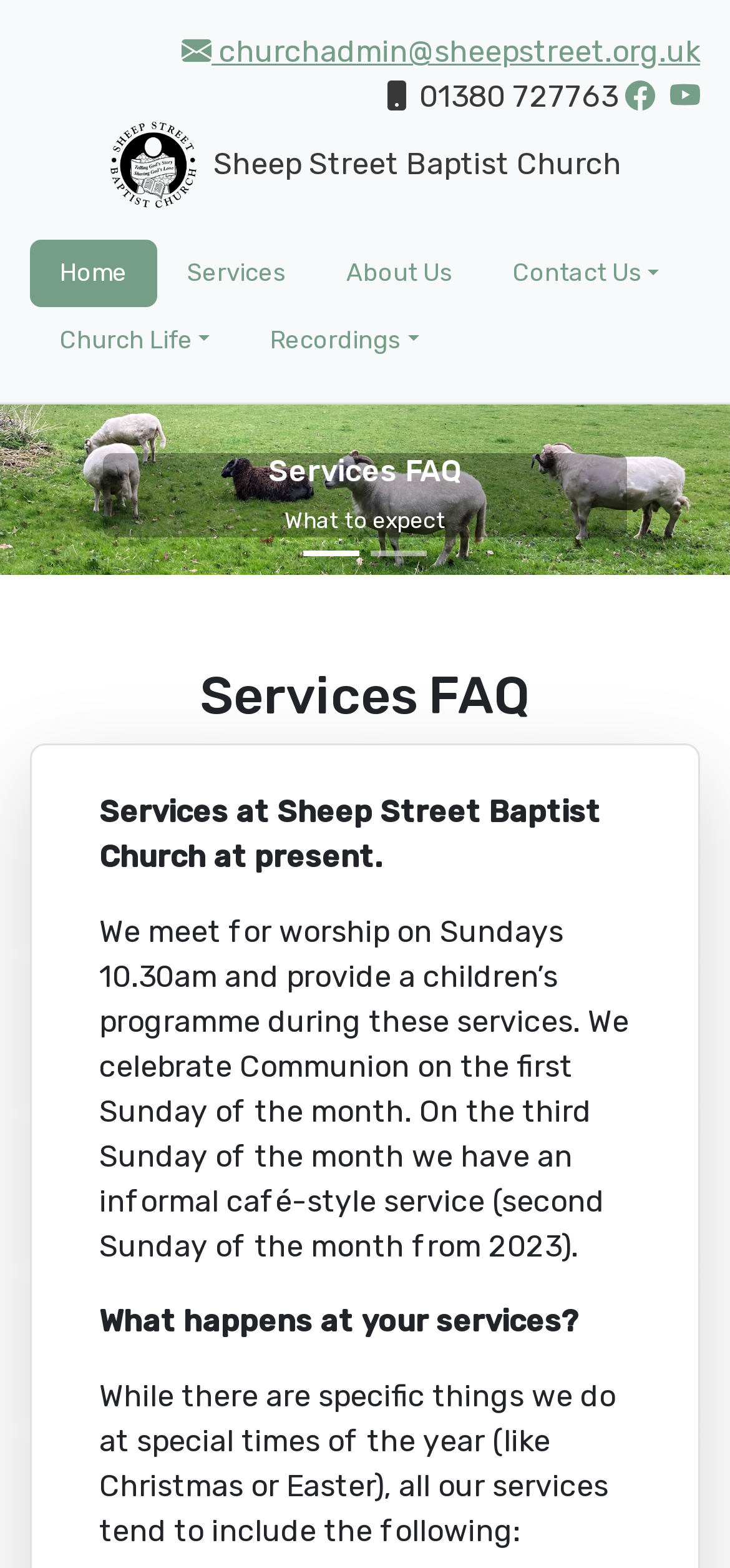Indicate the bounding box coordinates of the clickable region to achieve the following instruction: "Click the 'Contact Us' link."

[0.662, 0.153, 0.944, 0.195]